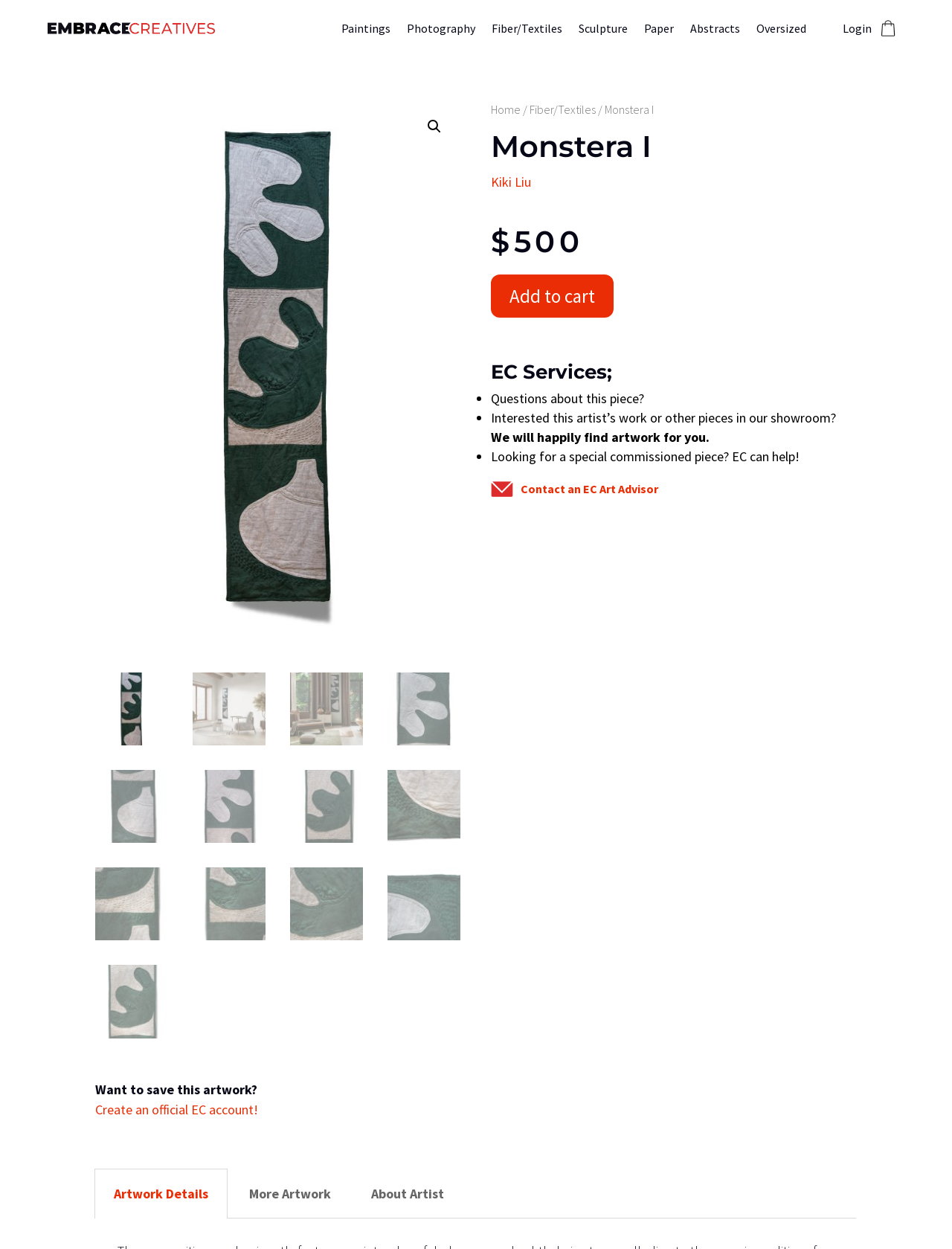What type of artwork is Monstera I?
Refer to the image and provide a thorough answer to the question.

Based on the breadcrumb navigation, it shows 'Home / Fiber/Textiles / Monstera I', which indicates that Monstera I is a type of Fiber/Textiles artwork.